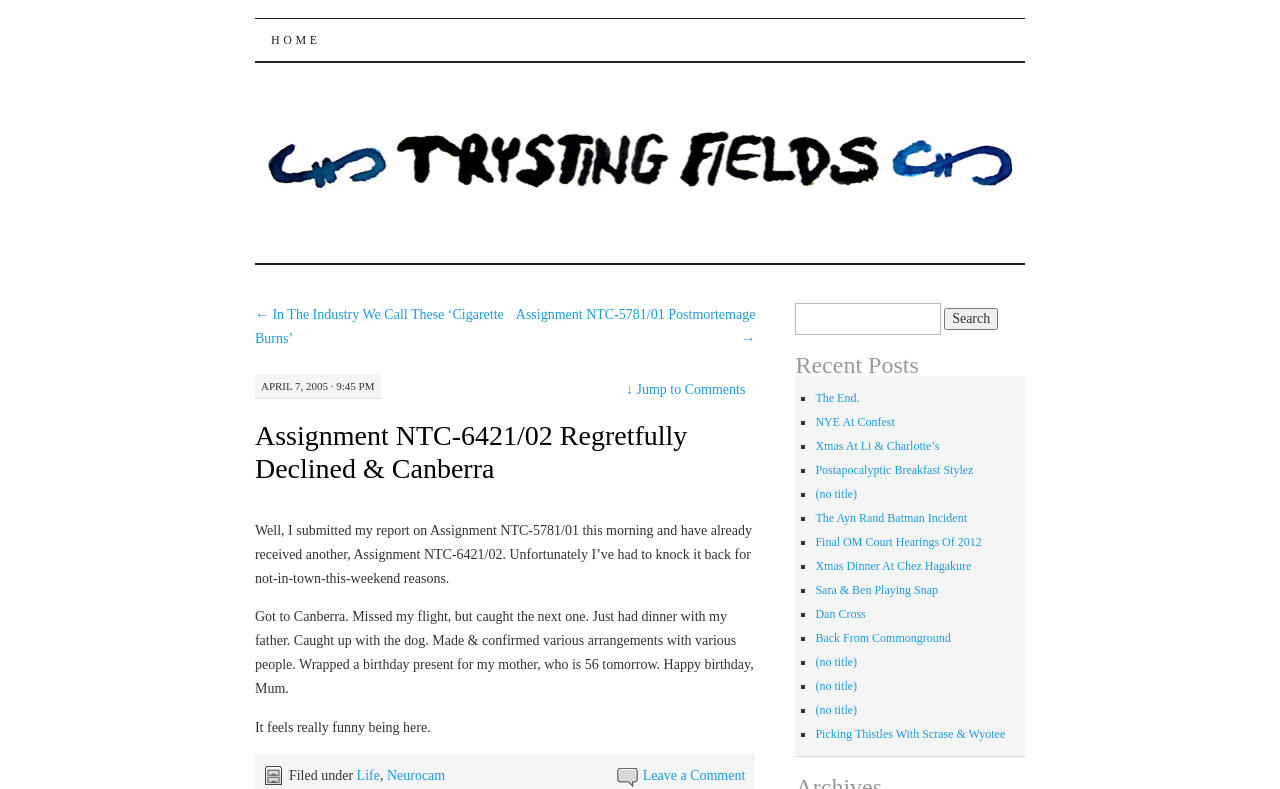Locate the bounding box coordinates of the element that should be clicked to execute the following instruction: "Leave a comment".

[0.502, 0.974, 0.582, 0.993]